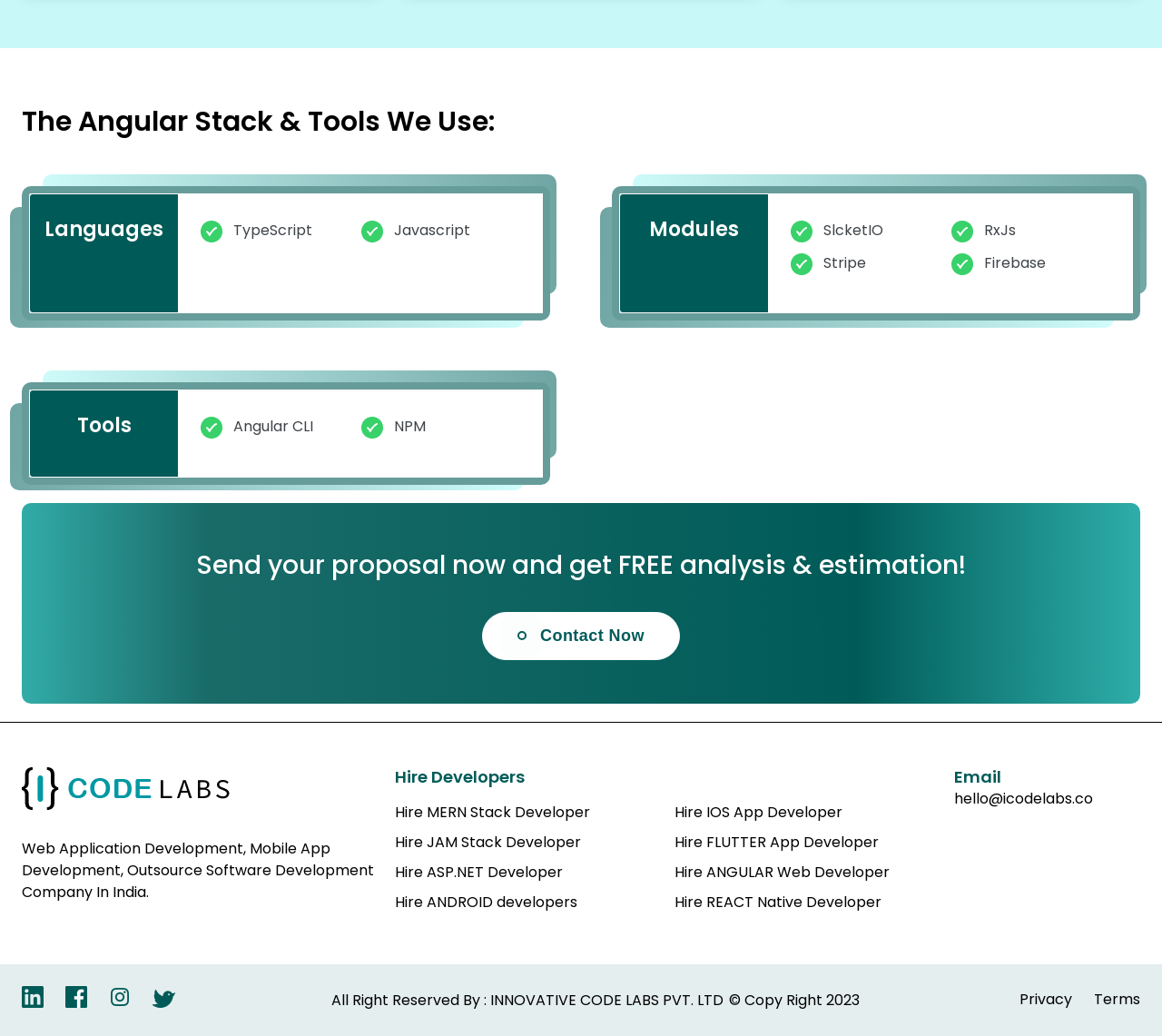From the webpage screenshot, identify the region described by Hire FLUTTER App Developer. Provide the bounding box coordinates as (top-left x, top-left y, bottom-right x, bottom-right y), with each value being a floating point number between 0 and 1.

[0.58, 0.802, 0.756, 0.823]